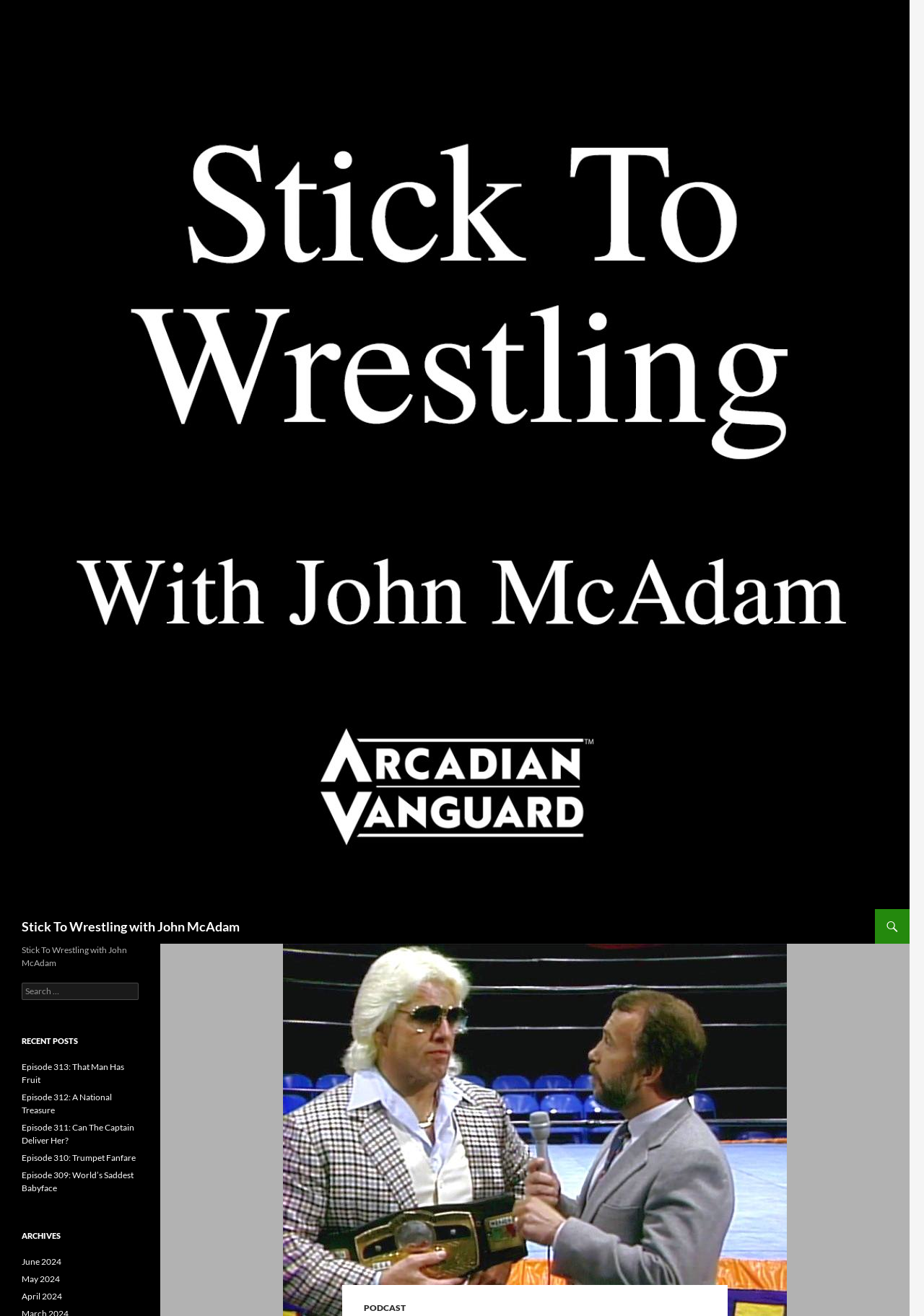Can you specify the bounding box coordinates of the area that needs to be clicked to fulfill the following instruction: "Click the 'Next slide' button"?

None